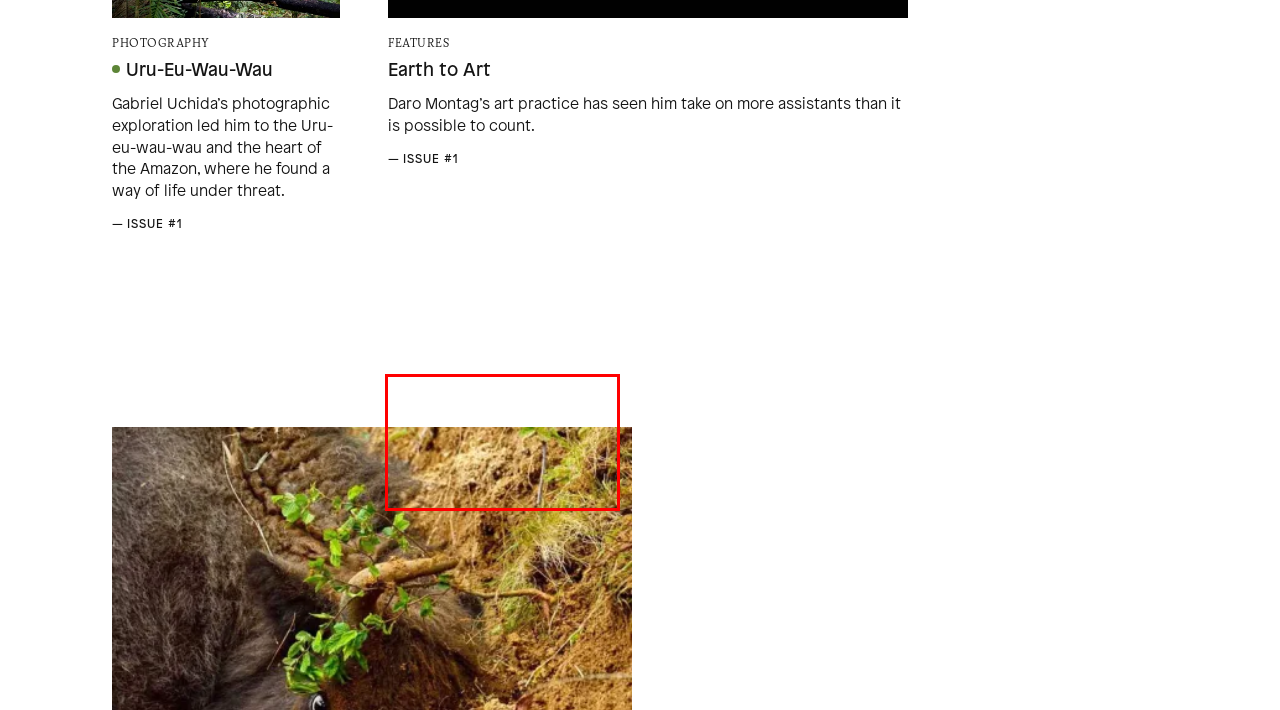In the given screenshot, locate the red bounding box and extract the text content from within it.

"I am against nature. I don’t dig nature at all. I think nature is very unnatural. I think the truly natural things are dreams, which nature can’t touch with decay." - Bob Dylan